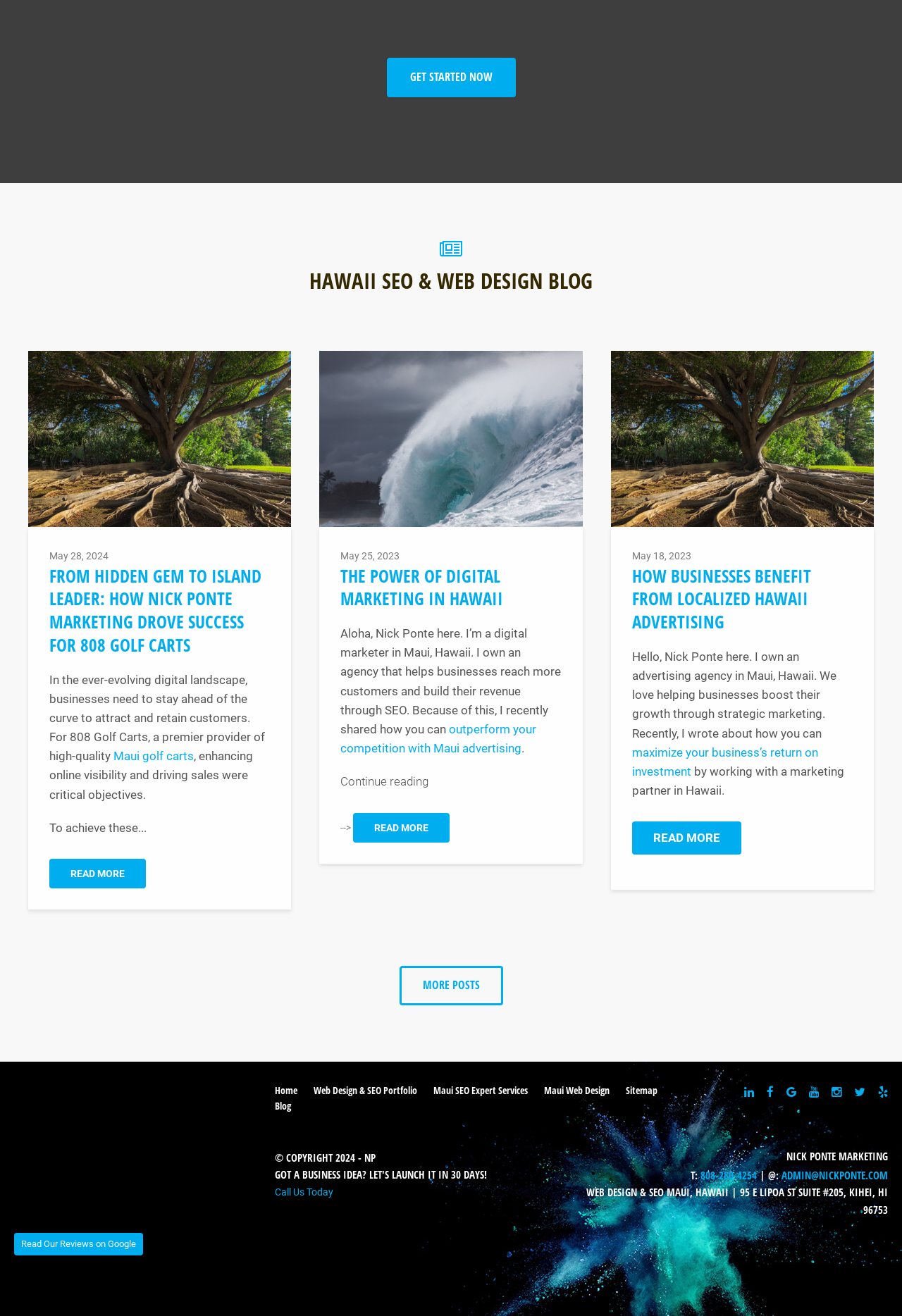What is the phone number of the agency?
Please respond to the question with a detailed and informative answer.

I found the answer by looking at the phone number '808-280-4254' at the bottom of the webpage, which is likely the phone number of the agency.